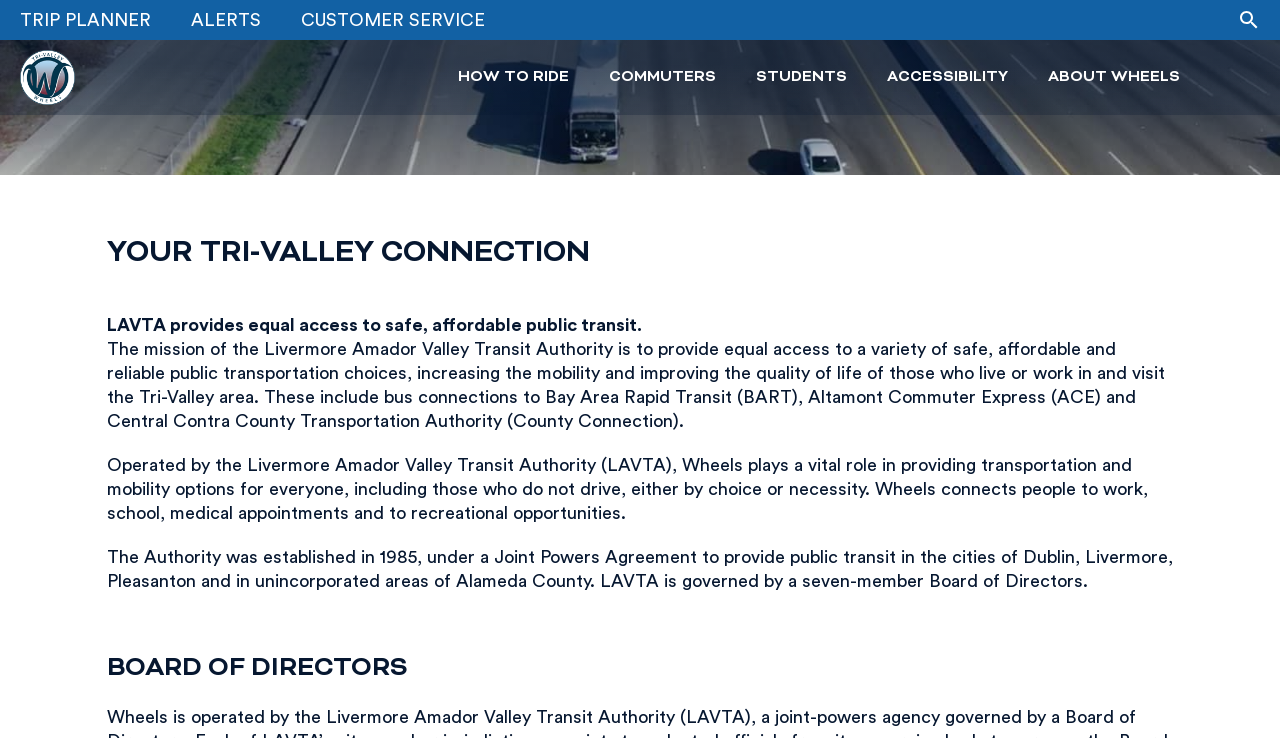How many links are in the 'About Wheels' section?
Relying on the image, give a concise answer in one word or a brief phrase.

5